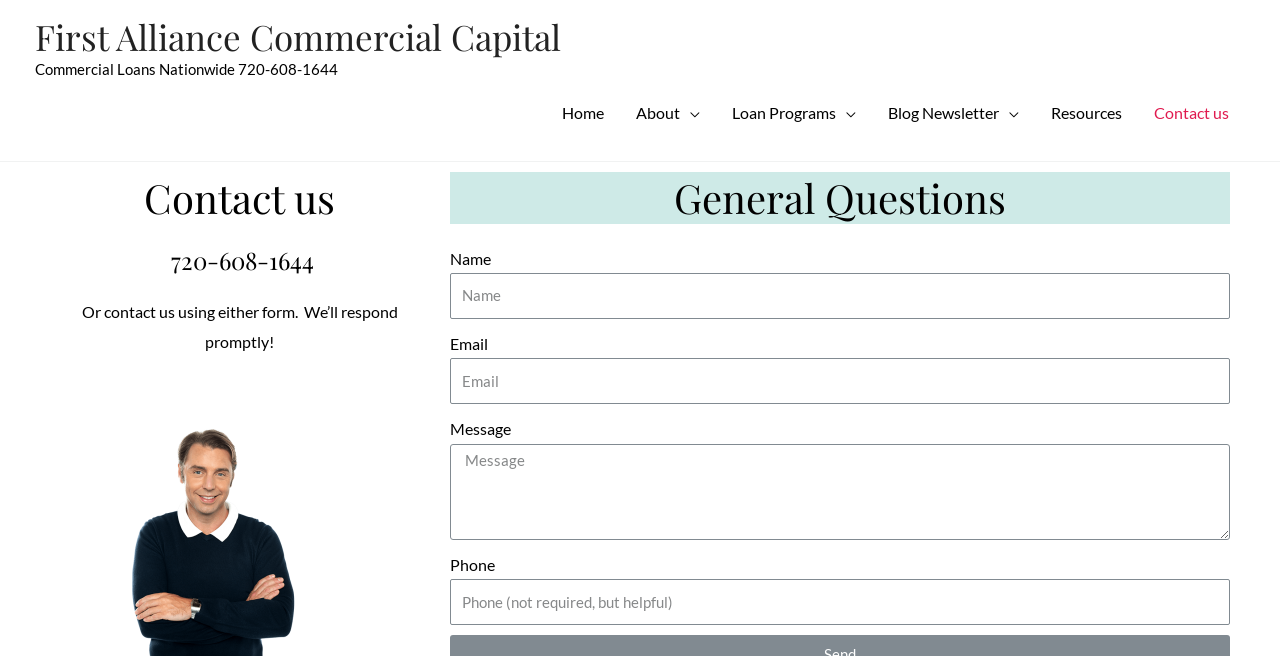Carefully examine the image and provide an in-depth answer to the question: What is the purpose of the contact form?

The contact form is located on the contact us page, and it has fields for name, email, message, and phone number. The purpose of the form is to send general questions to the company.